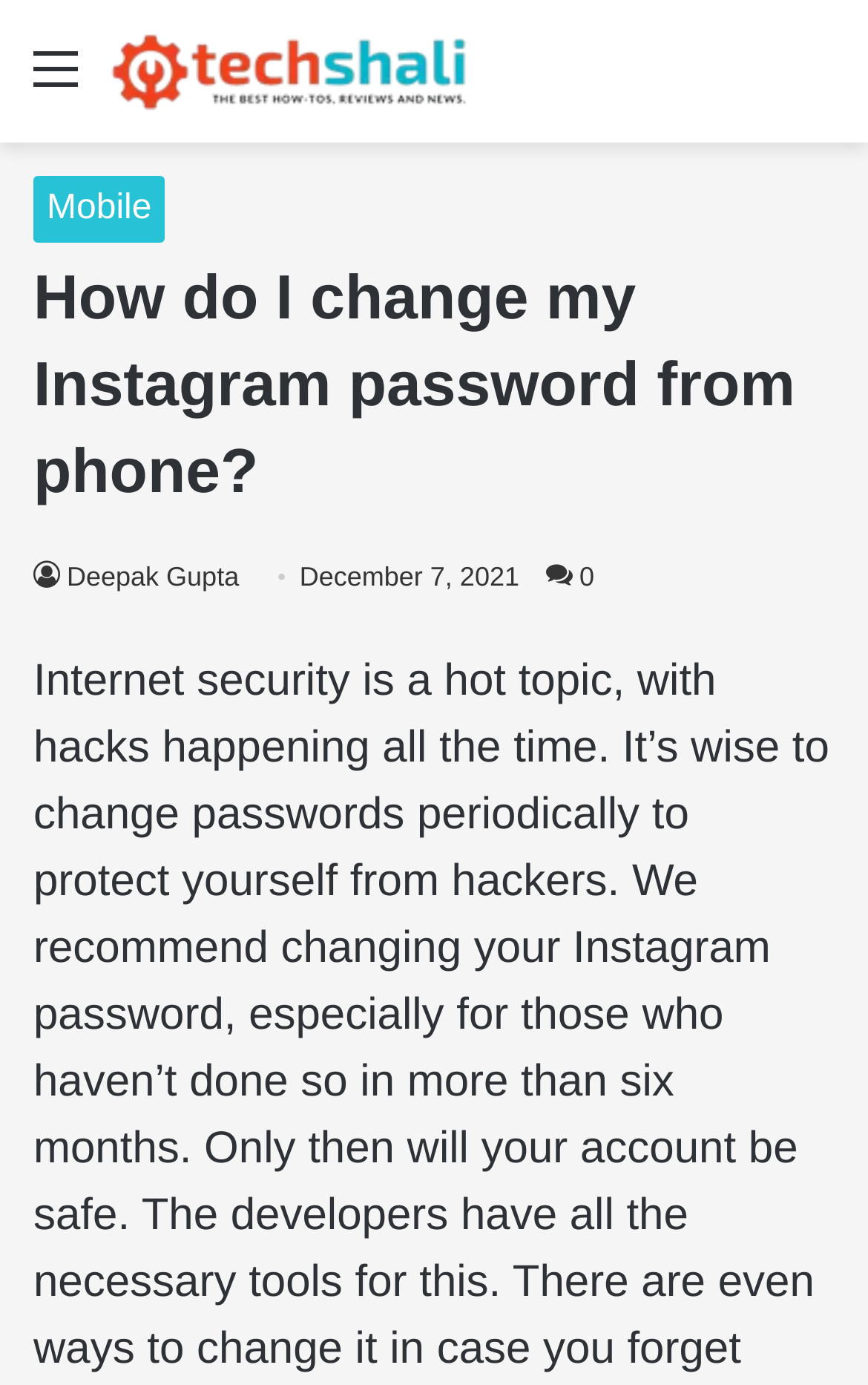For the given element description Divorce Lawyer Arlington TX, determine the bounding box coordinates of the UI element. The coordinates should follow the format (top-left x, top-left y, bottom-right x, bottom-right y) and be within the range of 0 to 1.

None